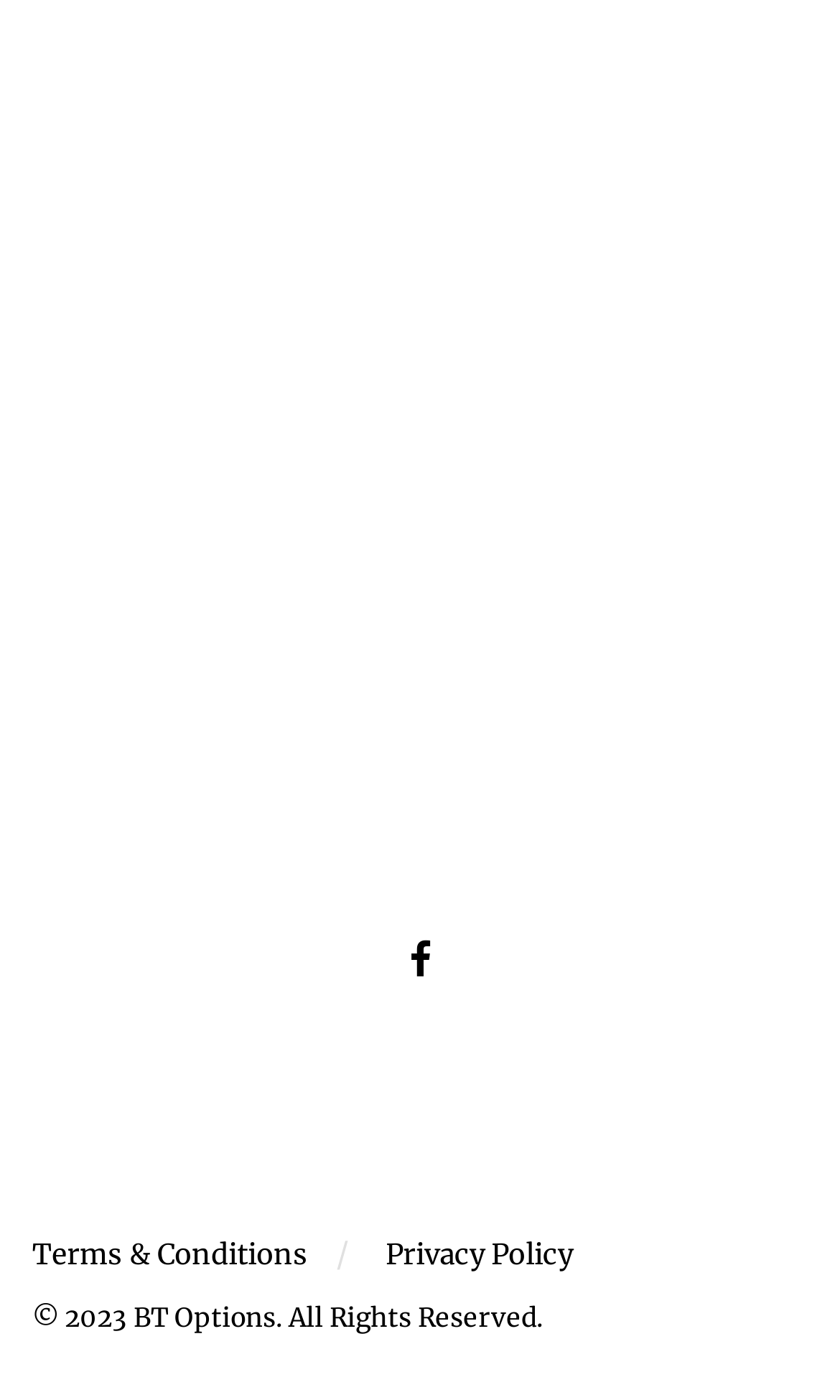For the element described, predict the bounding box coordinates as (top-left x, top-left y, bottom-right x, bottom-right y). All values should be between 0 and 1. Element description: alt="exlpore-sri-lanka-logo"

[0.141, 0.589, 0.859, 0.624]